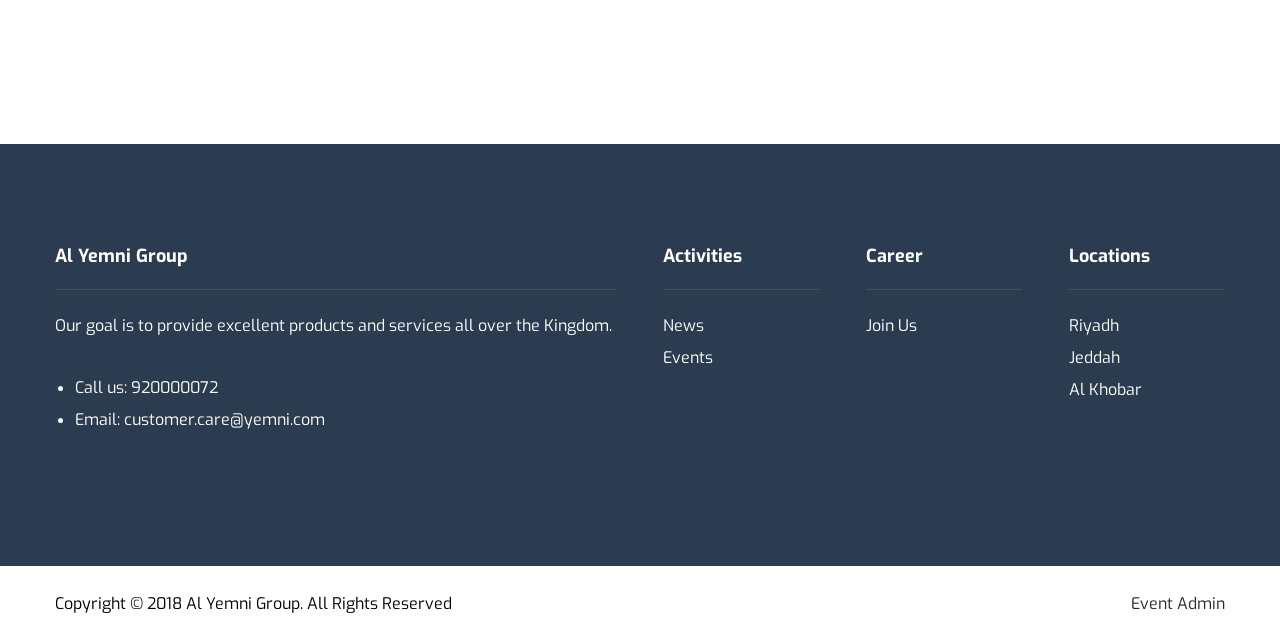Find the bounding box coordinates of the area that needs to be clicked in order to achieve the following instruction: "Call the phone number". The coordinates should be specified as four float numbers between 0 and 1, i.e., [left, top, right, bottom].

[0.102, 0.59, 0.17, 0.622]